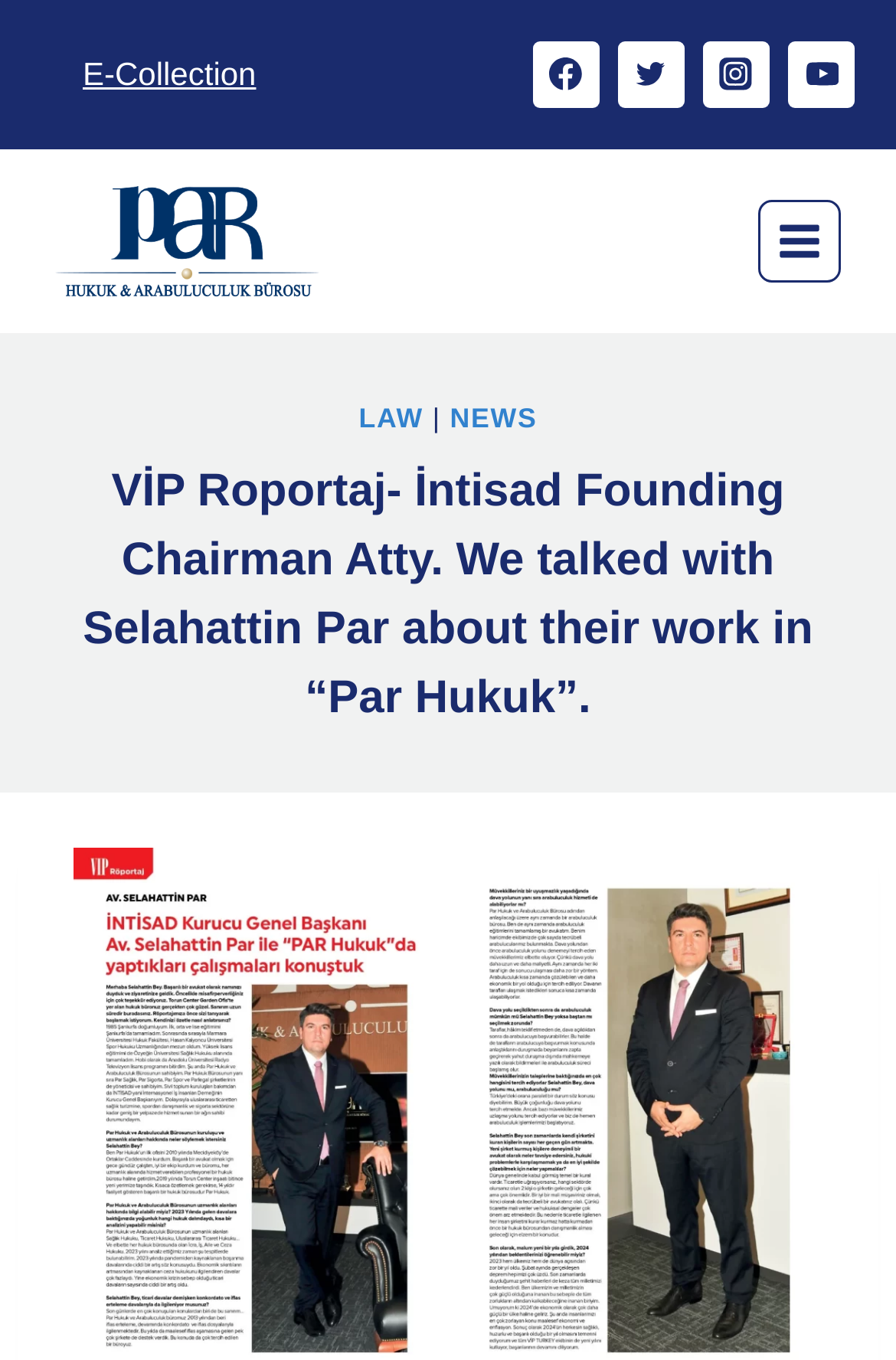Determine the bounding box coordinates for the area you should click to complete the following instruction: "Open the menu".

[0.846, 0.147, 0.938, 0.208]